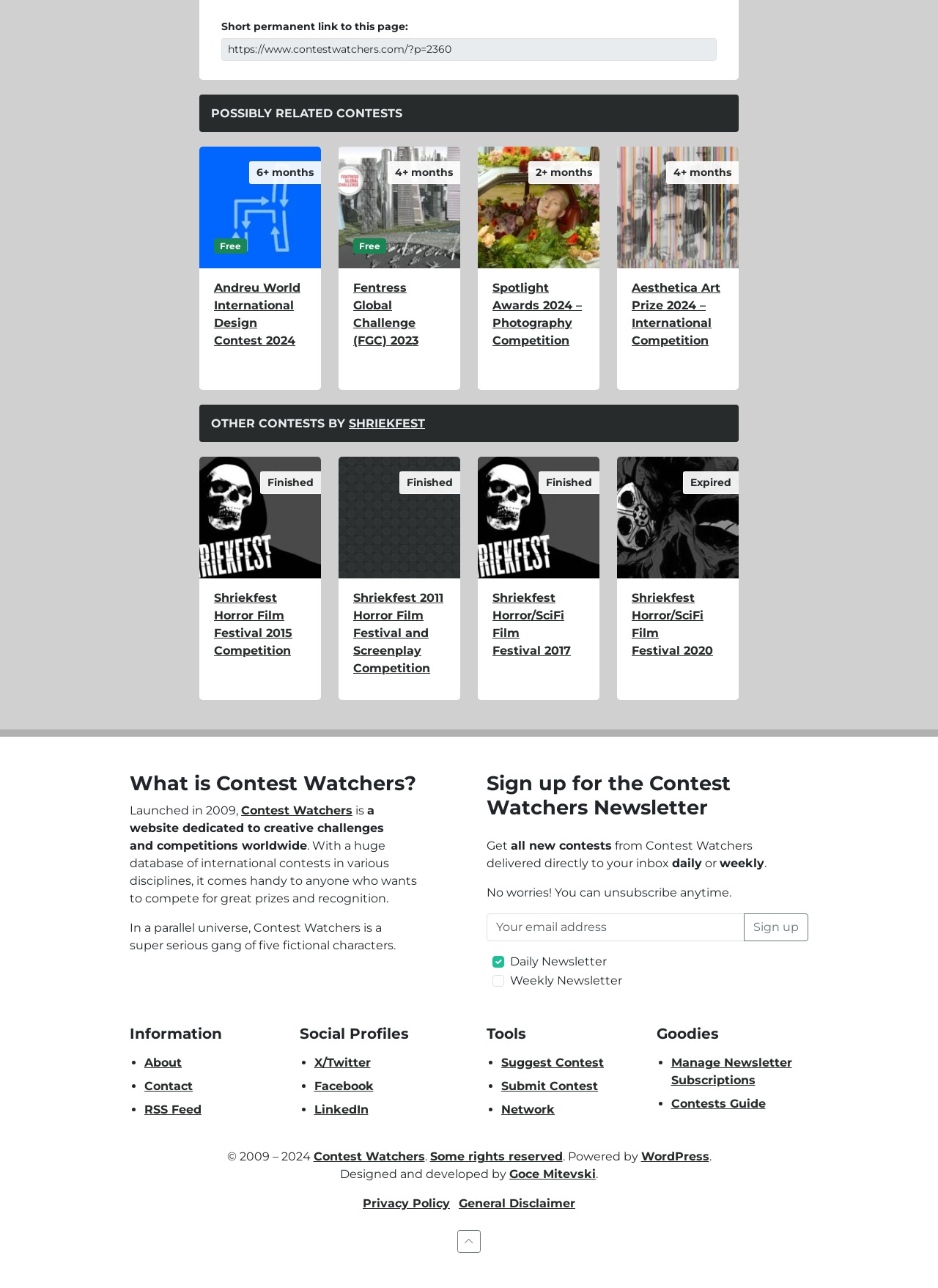Determine the coordinates of the bounding box for the clickable area needed to execute this instruction: "Learn more about Contest Watchers".

[0.138, 0.624, 0.376, 0.634]